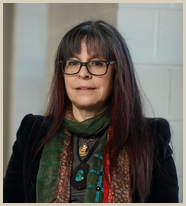What is the woman wearing on her face?
Based on the image, provide a one-word or brief-phrase response.

Glasses